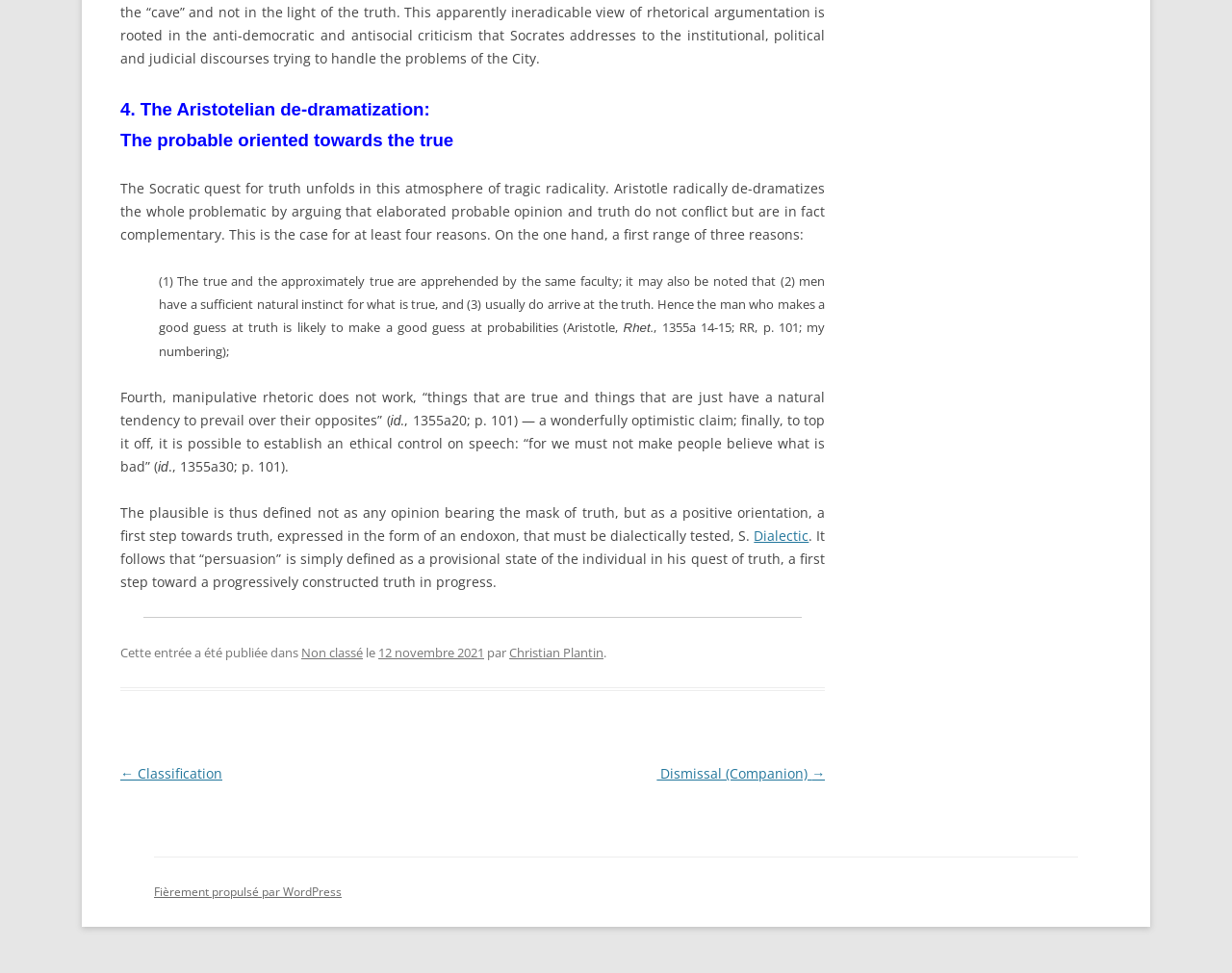What is the date of publication of the article?
Please look at the screenshot and answer using one word or phrase.

12 novembre 2021